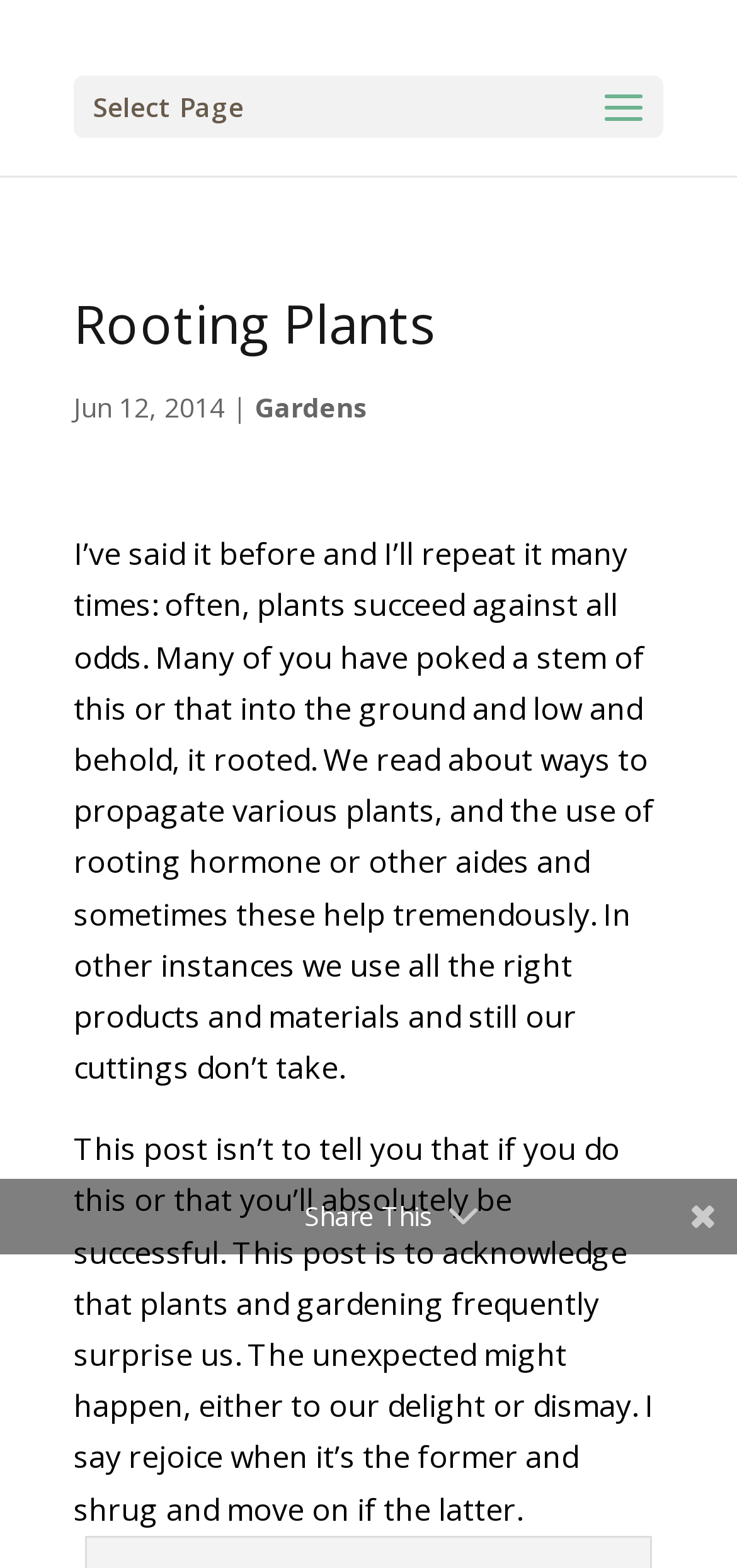Carefully observe the image and respond to the question with a detailed answer:
What is the topic of the blog post related to?

The topic of the blog post is related to gardening, as evident from the link element with the content 'Gardens' and the static text element which discusses plant propagation and rooting.